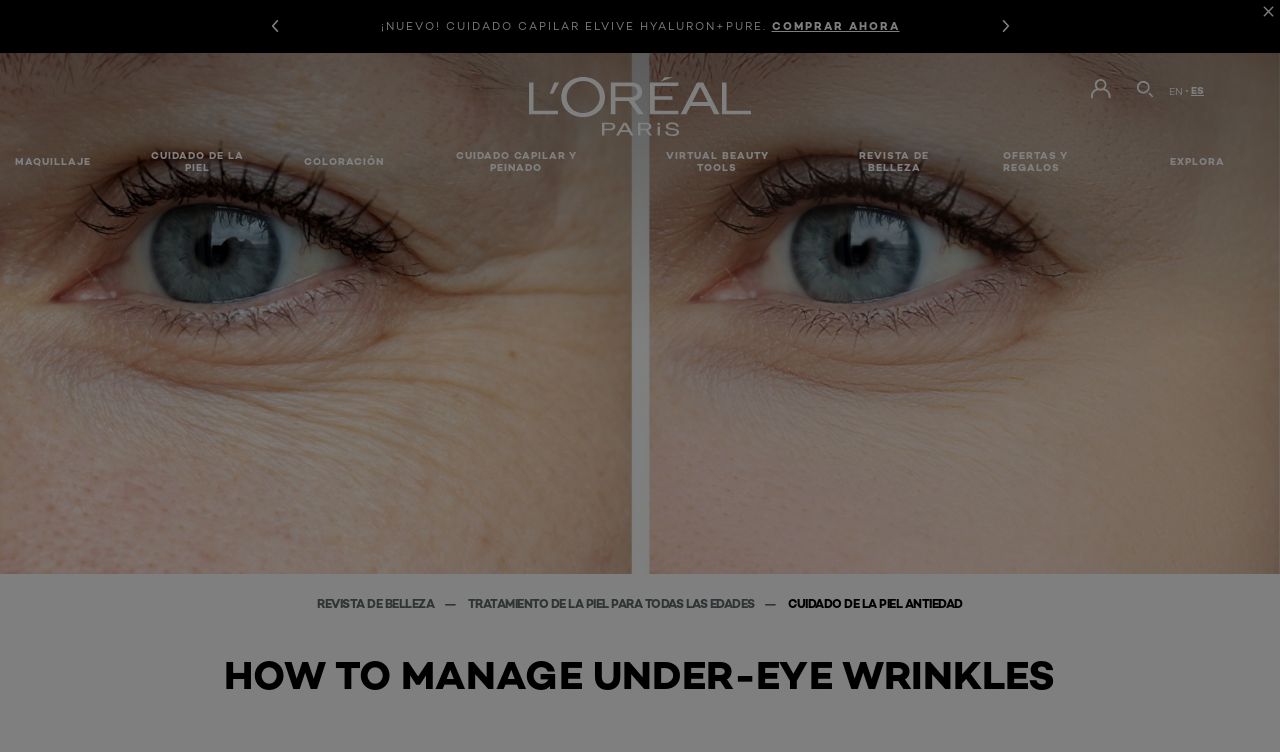Given the description of the UI element: "EXPLORA", predict the bounding box coordinates in the form of [left, top, right, bottom], with each value being a float between 0 and 1.

[0.902, 0.188, 0.969, 0.244]